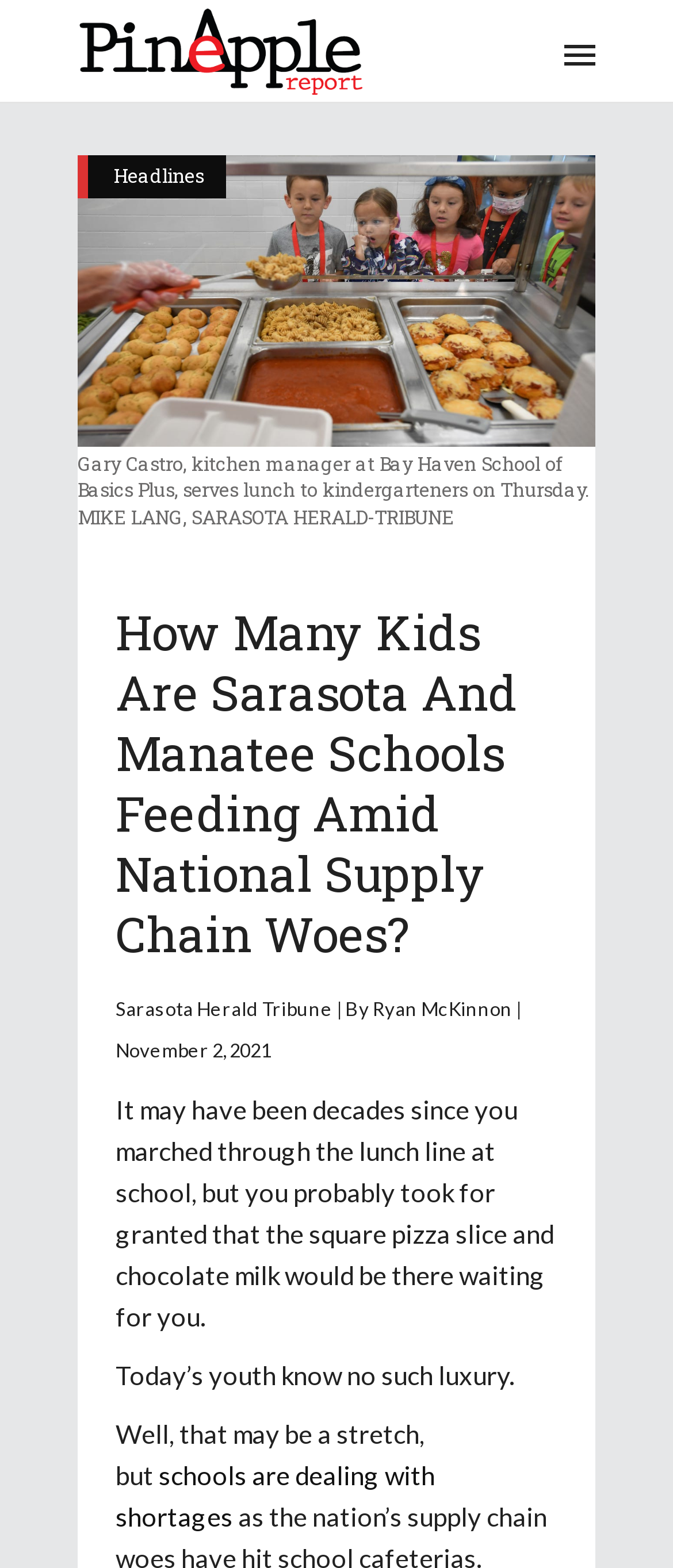For the given element description Home, determine the bounding box coordinates of the UI element. The coordinates should follow the format (top-left x, top-left y, bottom-right x, bottom-right y) and be within the range of 0 to 1.

None